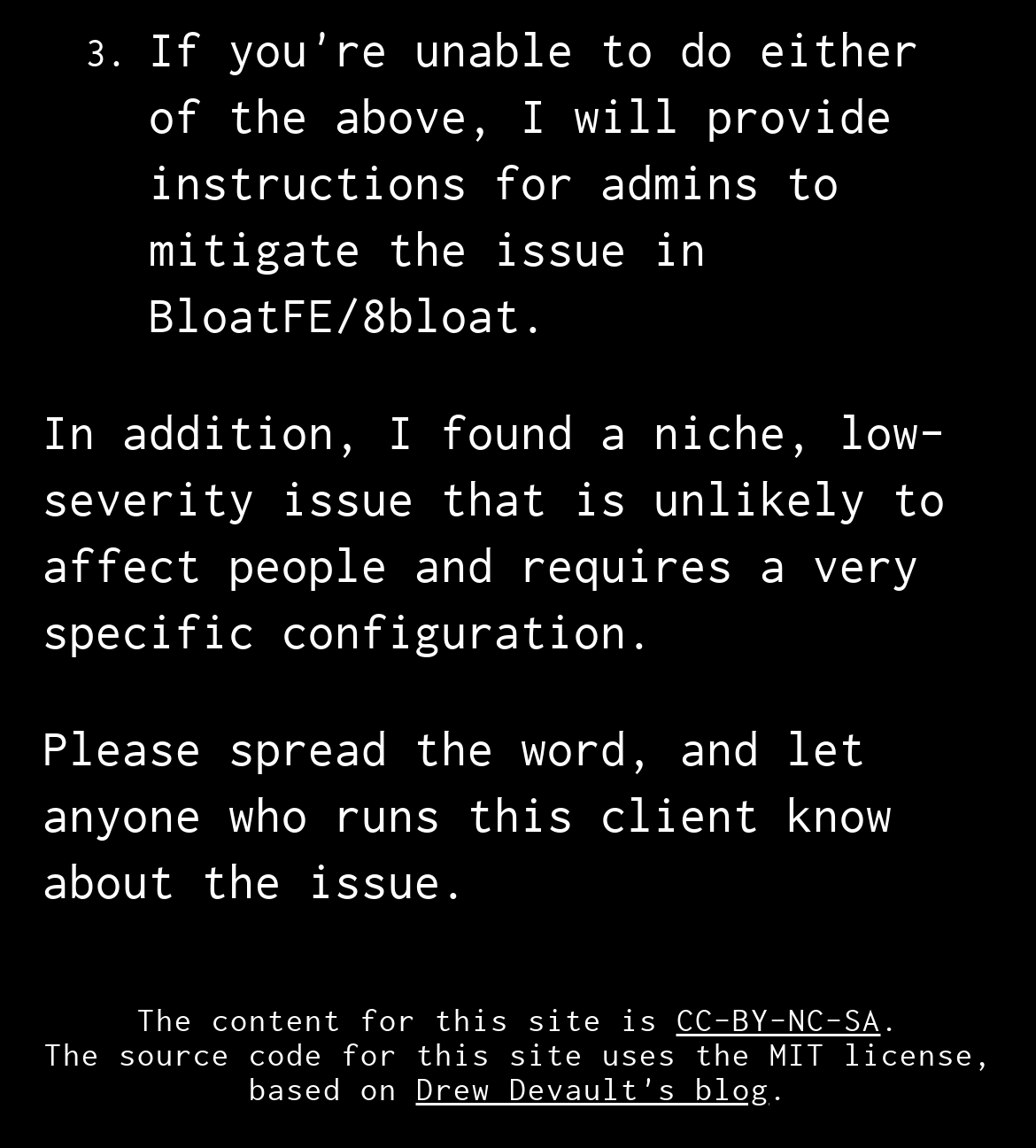What is the license of the content?
Kindly give a detailed and elaborate answer to the question.

The webpage mentions that 'The content for this site is' followed by a link to 'CC-BY-NC-SA', indicating that the content is licensed under the Creative Commons Attribution-NonCommercial-ShareAlike license.